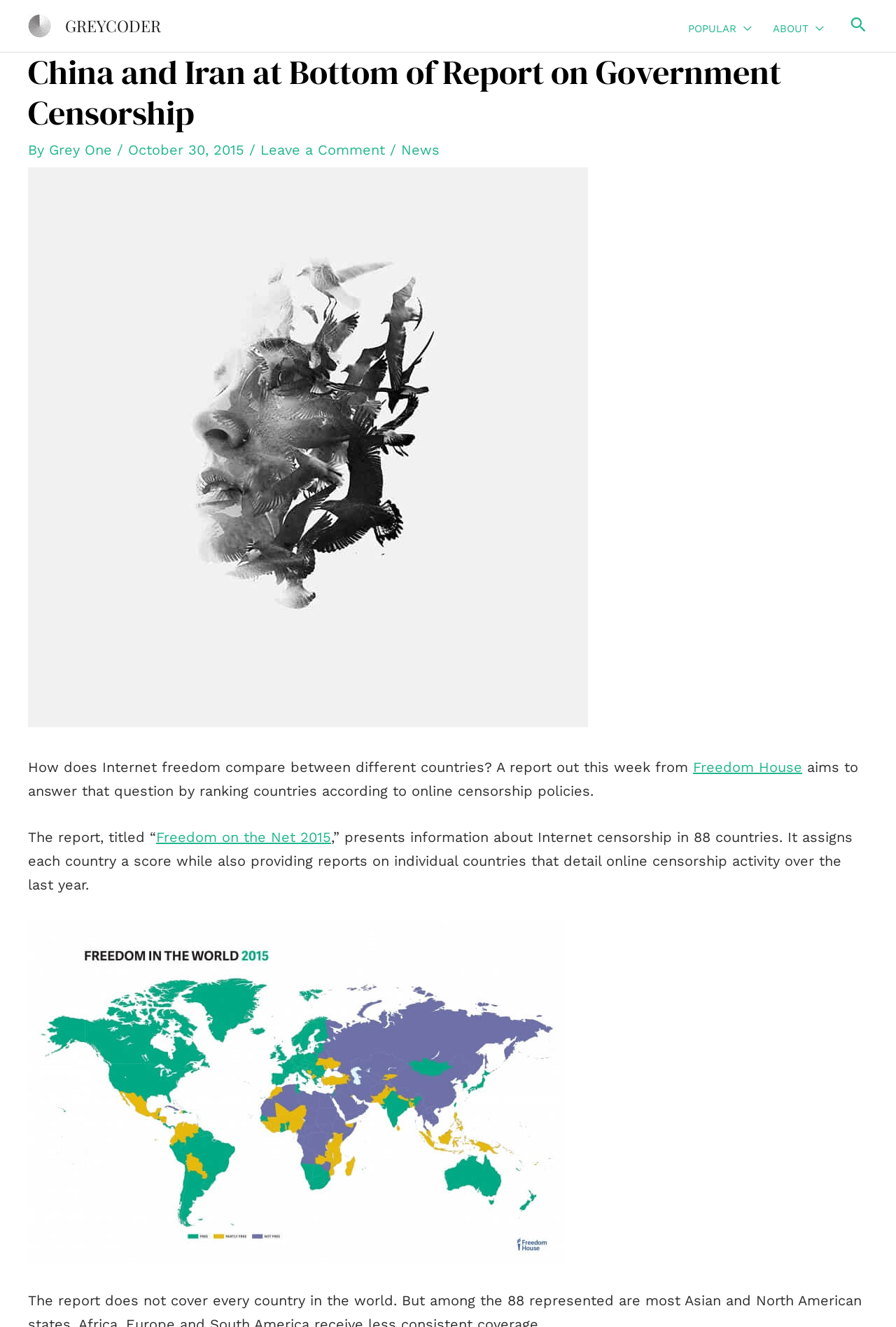Determine the title of the webpage and give its text content.

China and Iran at Bottom of Report on Government Censorship